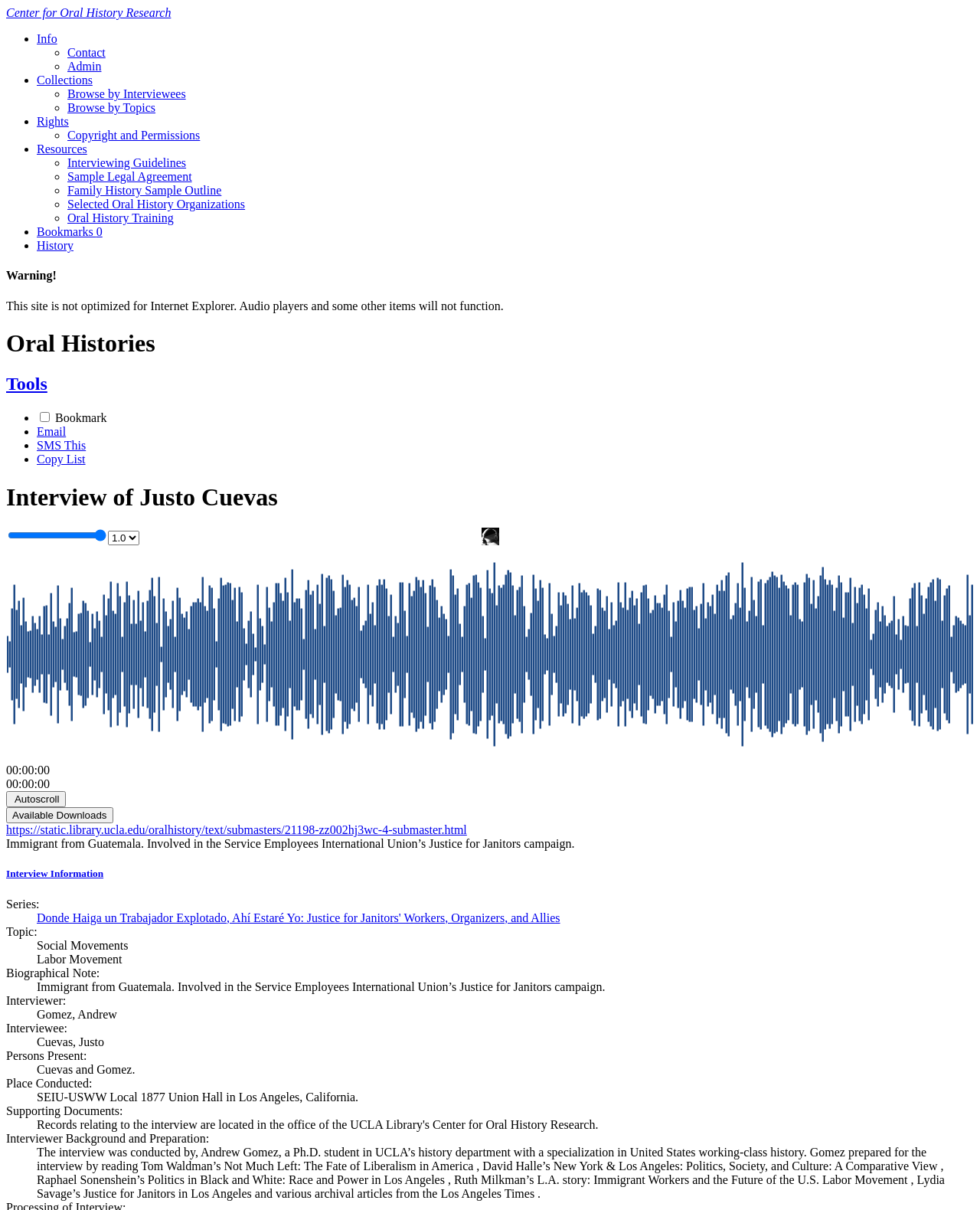What is the warning about on this webpage?
Please craft a detailed and exhaustive response to the question.

I found the answer by looking at the alert box with the text 'This site is not optimized for Internet Explorer. Audio players and some other items will not function.' which indicates the warning about the webpage.